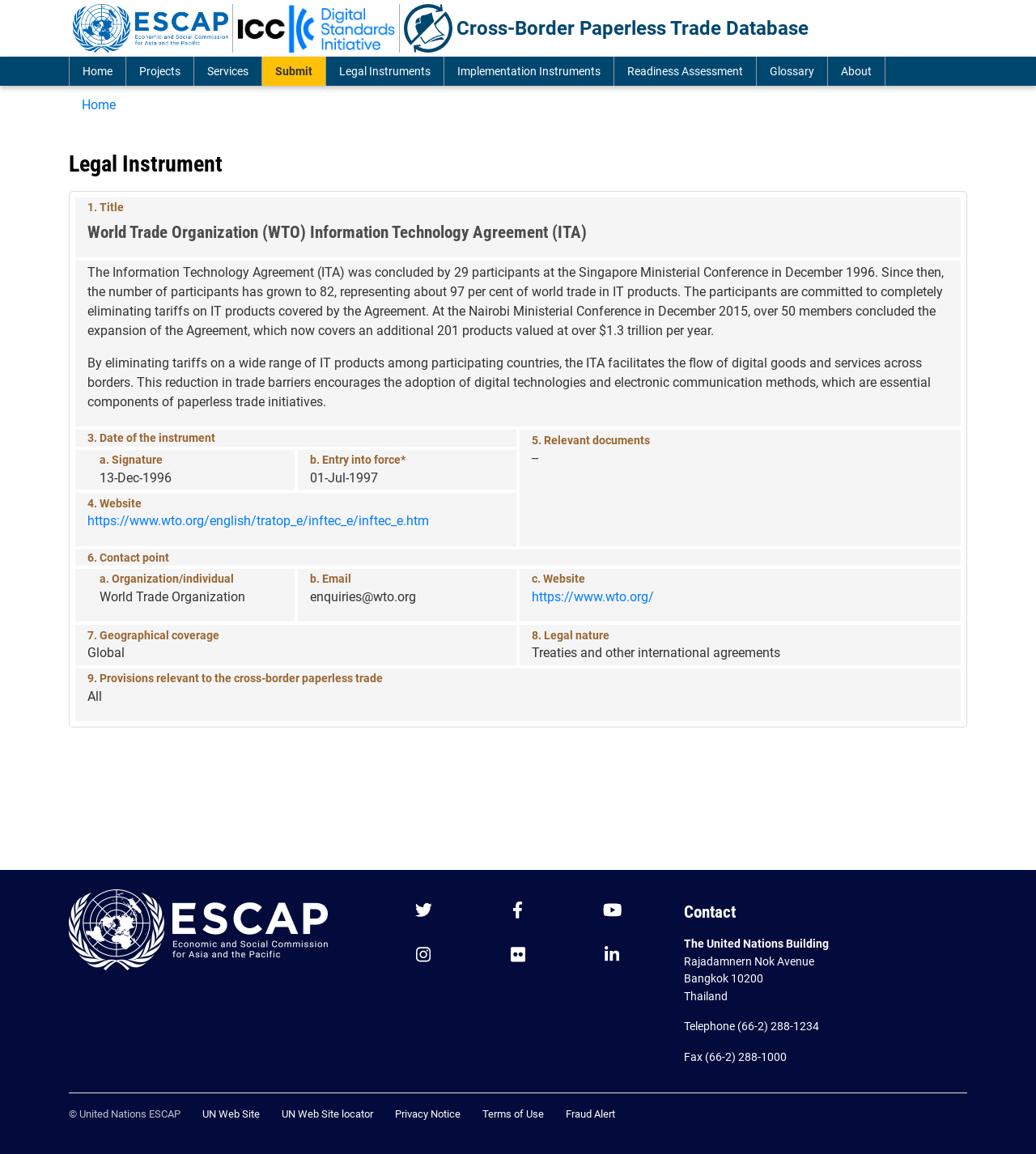Please identify the bounding box coordinates of the clickable area that will allow you to execute the instruction: "Click the 'Home' link".

[0.073, 0.049, 0.115, 0.075]